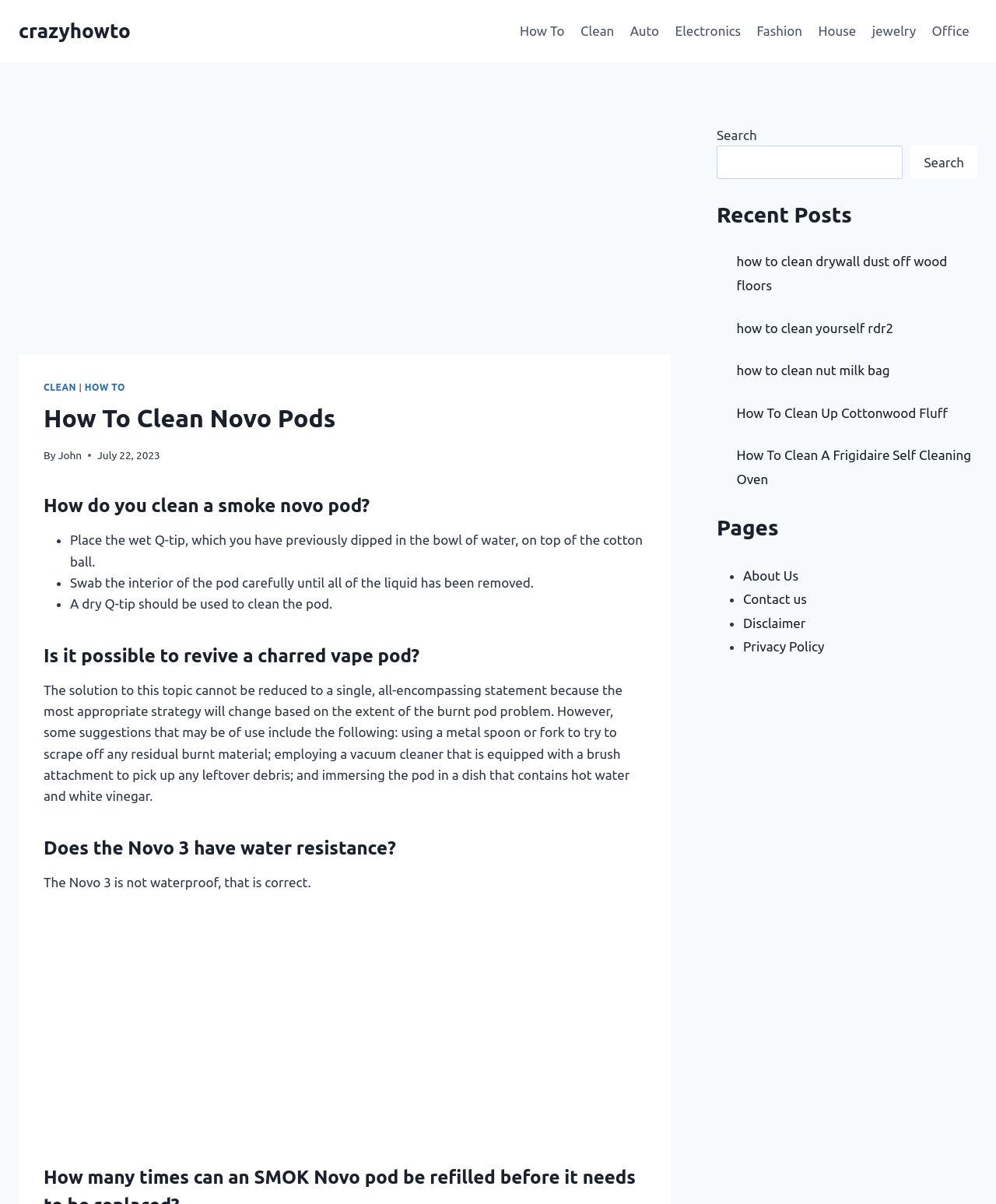Please find the bounding box coordinates of the element that you should click to achieve the following instruction: "Visit the 'About Us' page". The coordinates should be presented as four float numbers between 0 and 1: [left, top, right, bottom].

[0.746, 0.472, 0.802, 0.484]